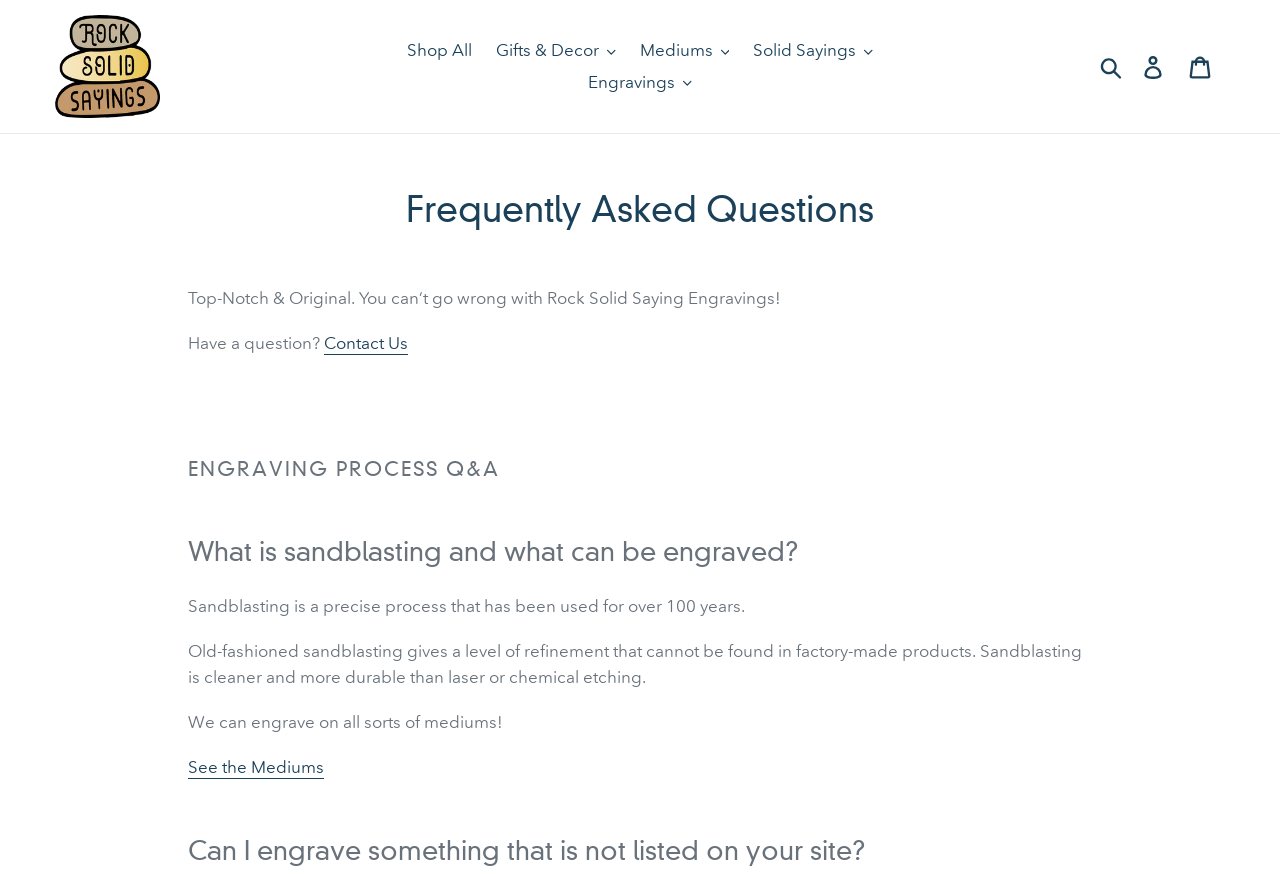What is the process described on the webpage?
With the help of the image, please provide a detailed response to the question.

The webpage describes the process of sandblasting, which is a precise process that has been used for over 100 years, and is cleaner and more durable than laser or chemical etching.